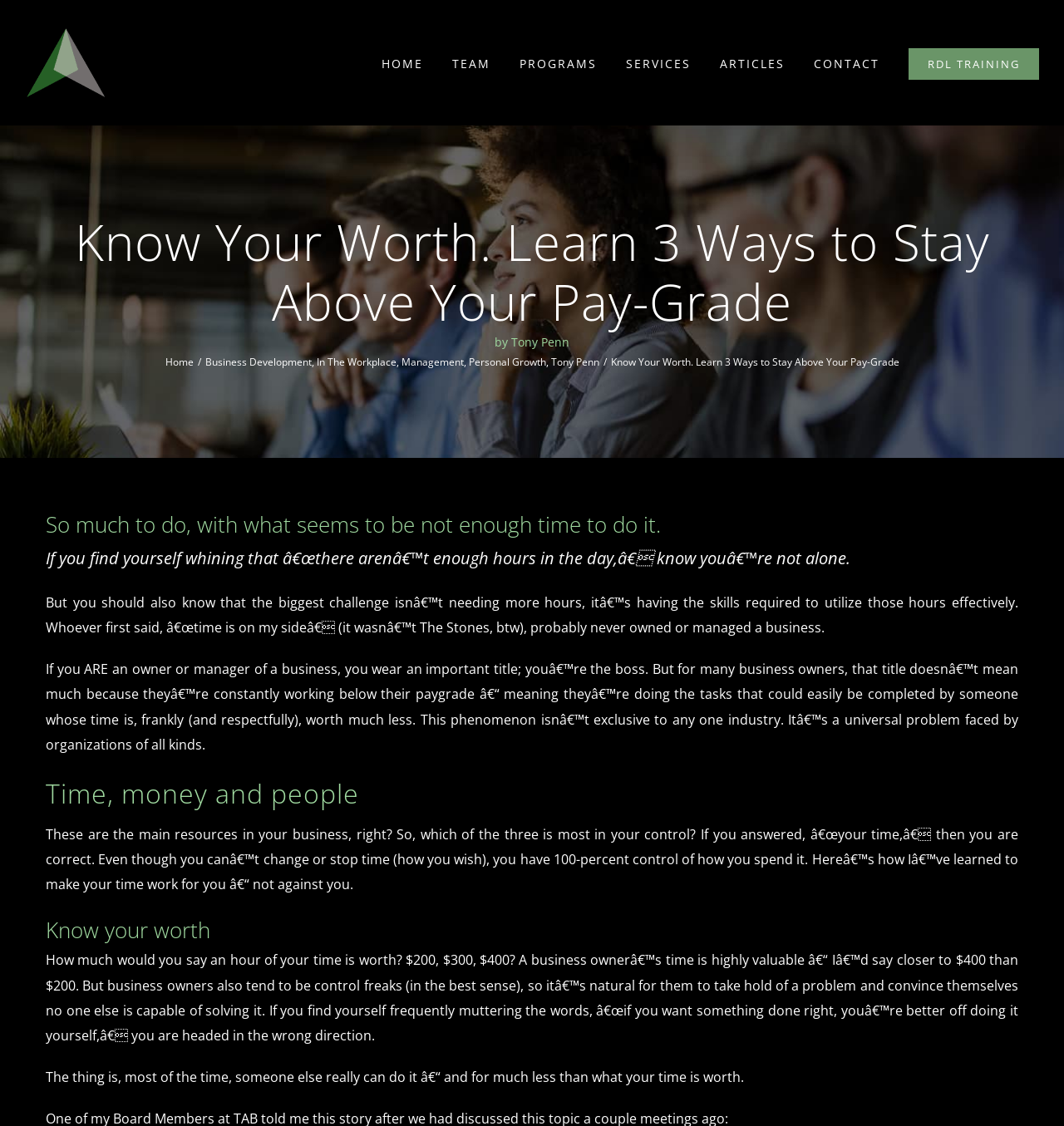Refer to the screenshot and give an in-depth answer to this question: What are the three main resources in a business?

The article mentions that time, money, and people are the main resources in a business, and that time is the one that is most in the control of the business owner. This is mentioned in the paragraph that starts with 'These are the main resources in your business, right?'